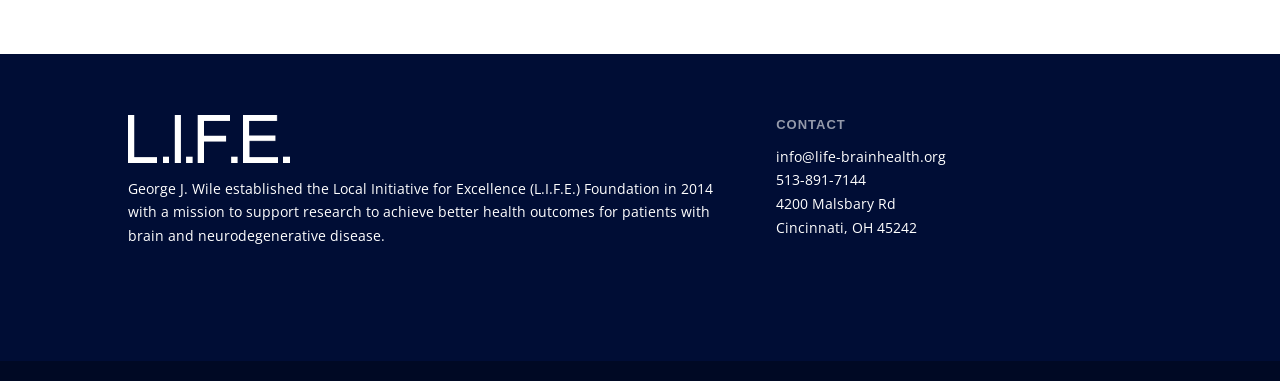Identify the bounding box for the described UI element: "info@life-brainhealth.org".

[0.606, 0.385, 0.739, 0.434]